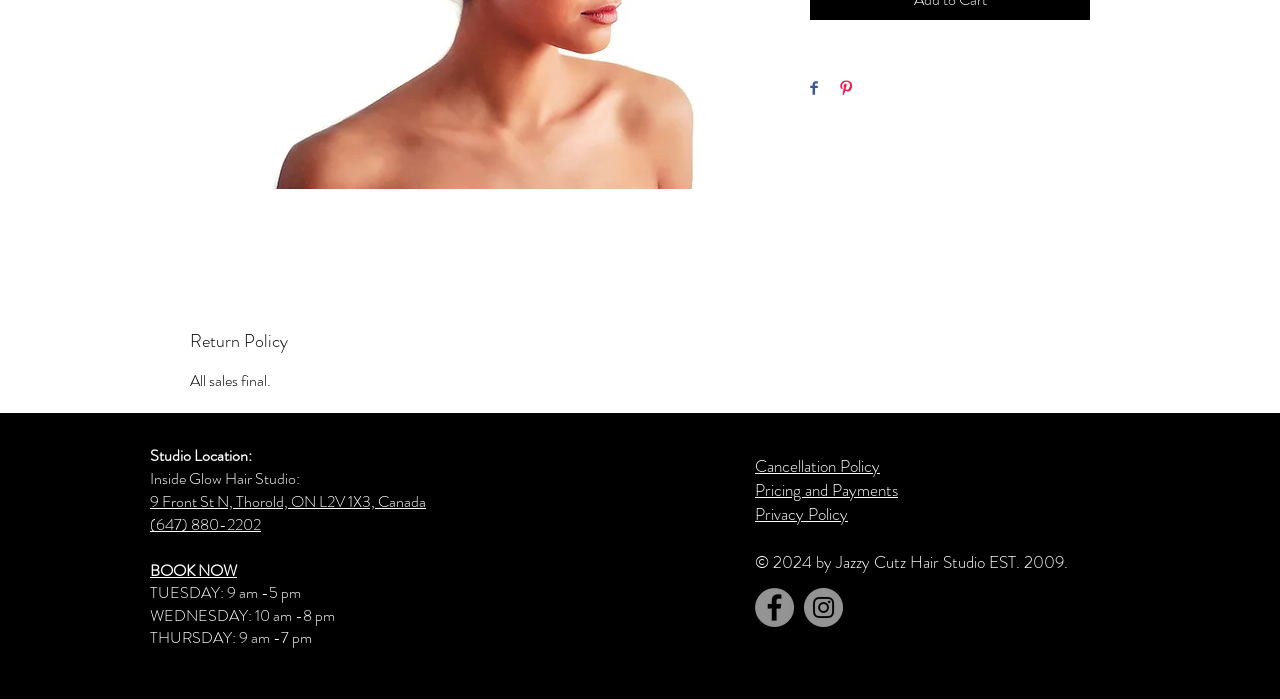Given the description: "aria-label="Instagram"", determine the bounding box coordinates of the UI element. The coordinates should be formatted as four float numbers between 0 and 1, [left, top, right, bottom].

[0.628, 0.842, 0.659, 0.898]